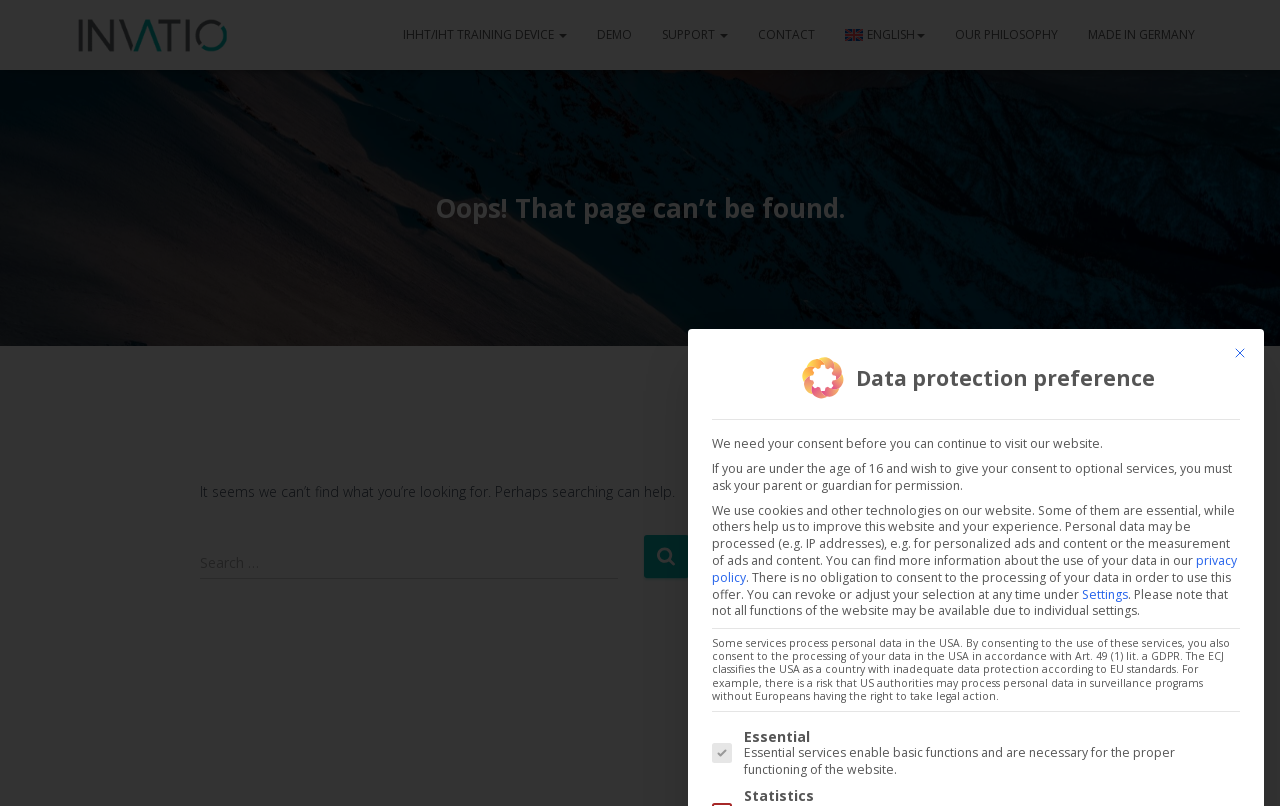Provide the bounding box coordinates for the UI element that is described by this text: "title="Invatio"". The coordinates should be in the form of four float numbers between 0 and 1: [left, top, right, bottom].

[0.043, 0.012, 0.202, 0.074]